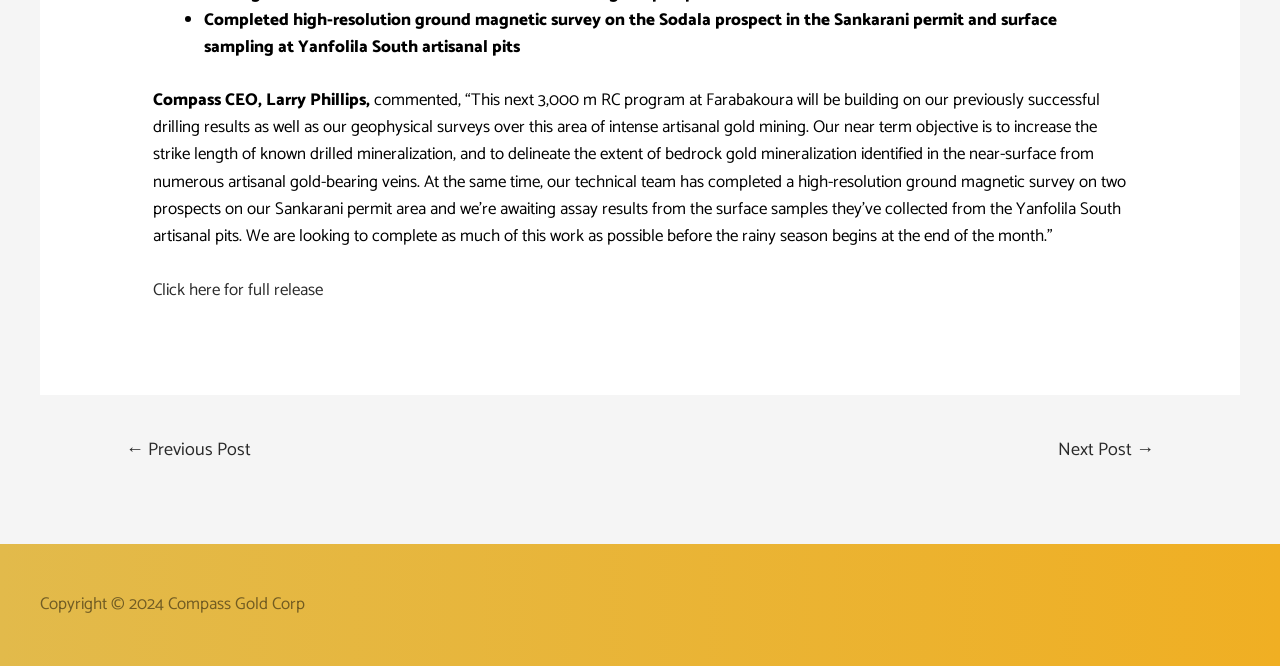Based on the element description: "Click here for full release", identify the UI element and provide its bounding box coordinates. Use four float numbers between 0 and 1, [left, top, right, bottom].

[0.12, 0.415, 0.253, 0.457]